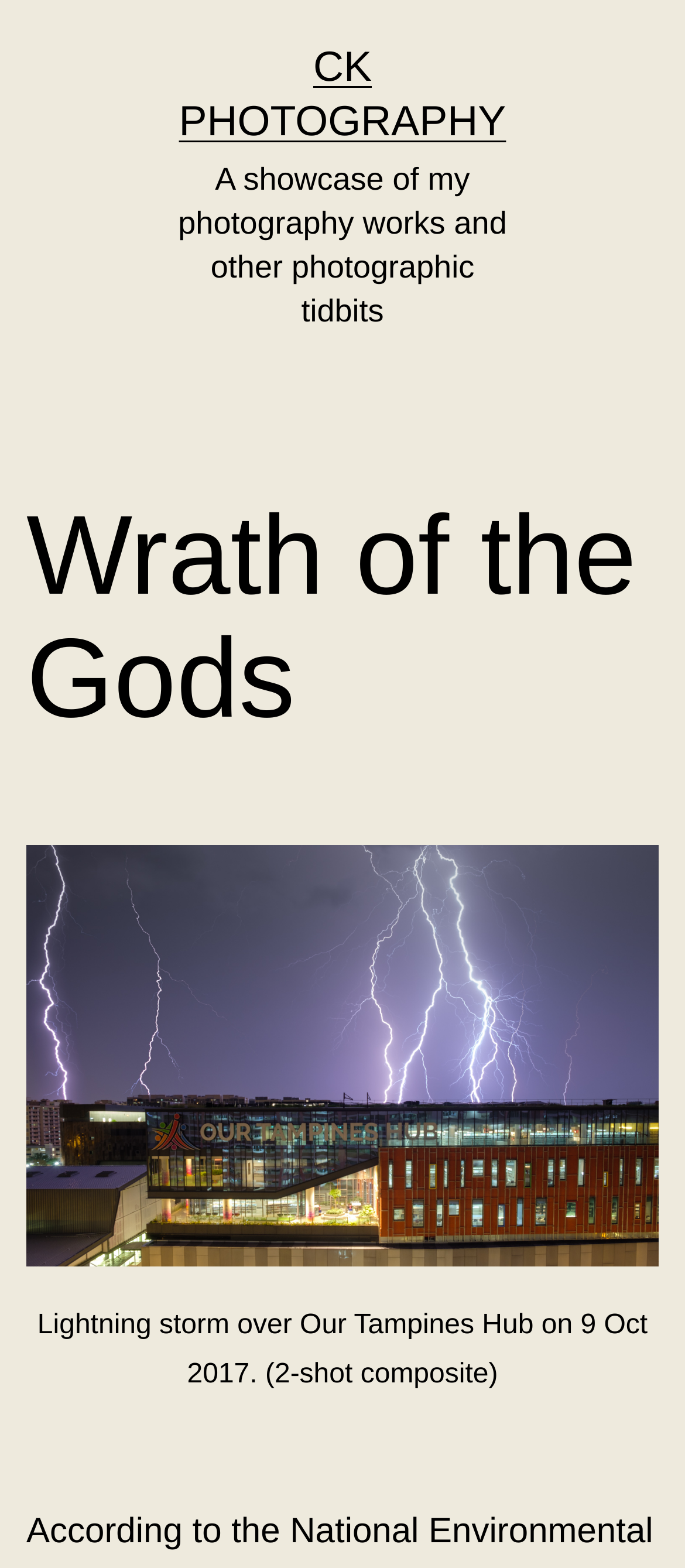What is the photographer's name?
Please give a well-detailed answer to the question.

The photographer's name is CK, which can be inferred from the link 'CK PHOTOGRAPHY' at the top of the webpage.